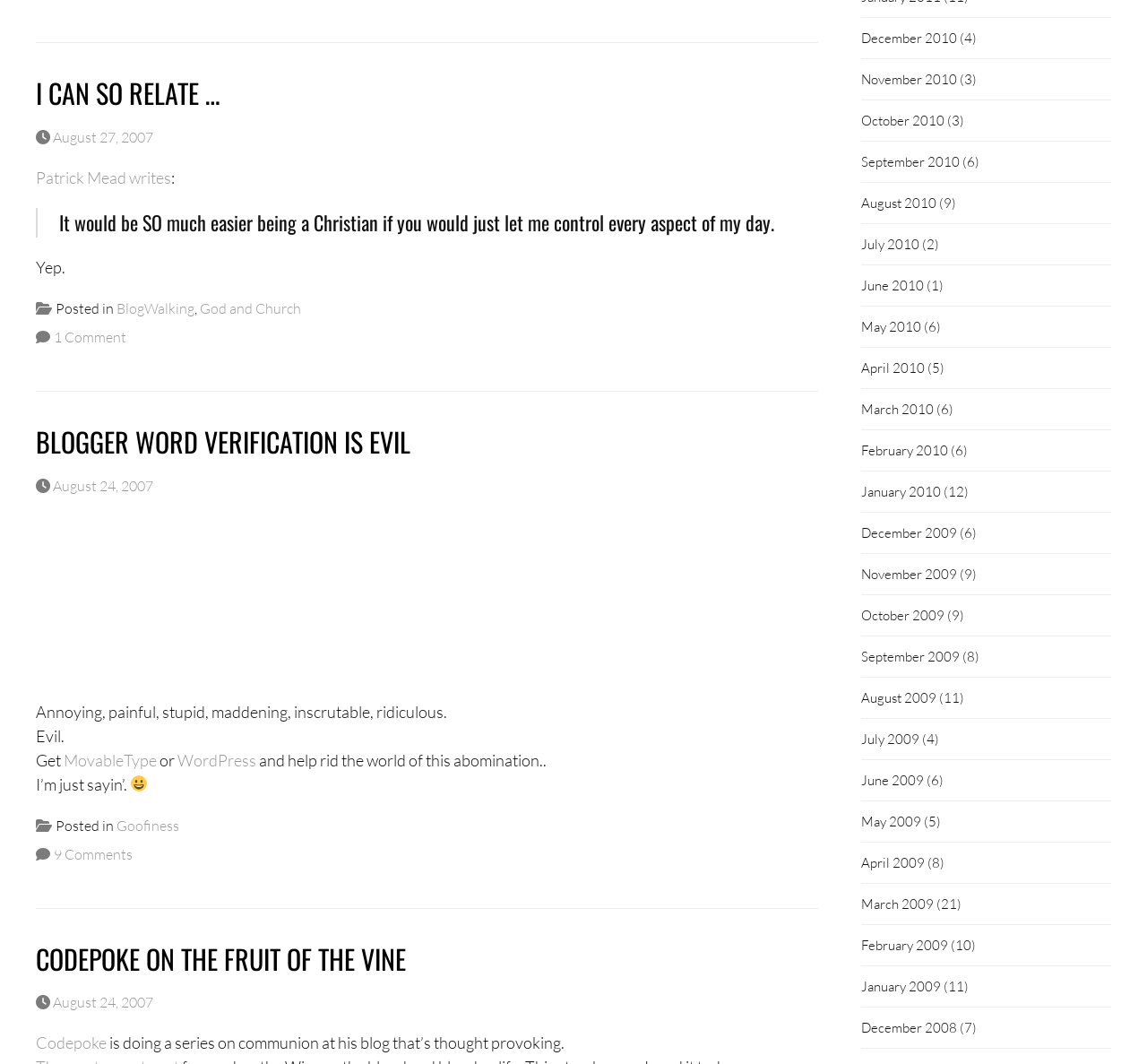Please specify the bounding box coordinates of the element that should be clicked to execute the given instruction: 'Check '1 Comment' on the post'. Ensure the coordinates are four float numbers between 0 and 1, expressed as [left, top, right, bottom].

[0.047, 0.308, 0.11, 0.324]